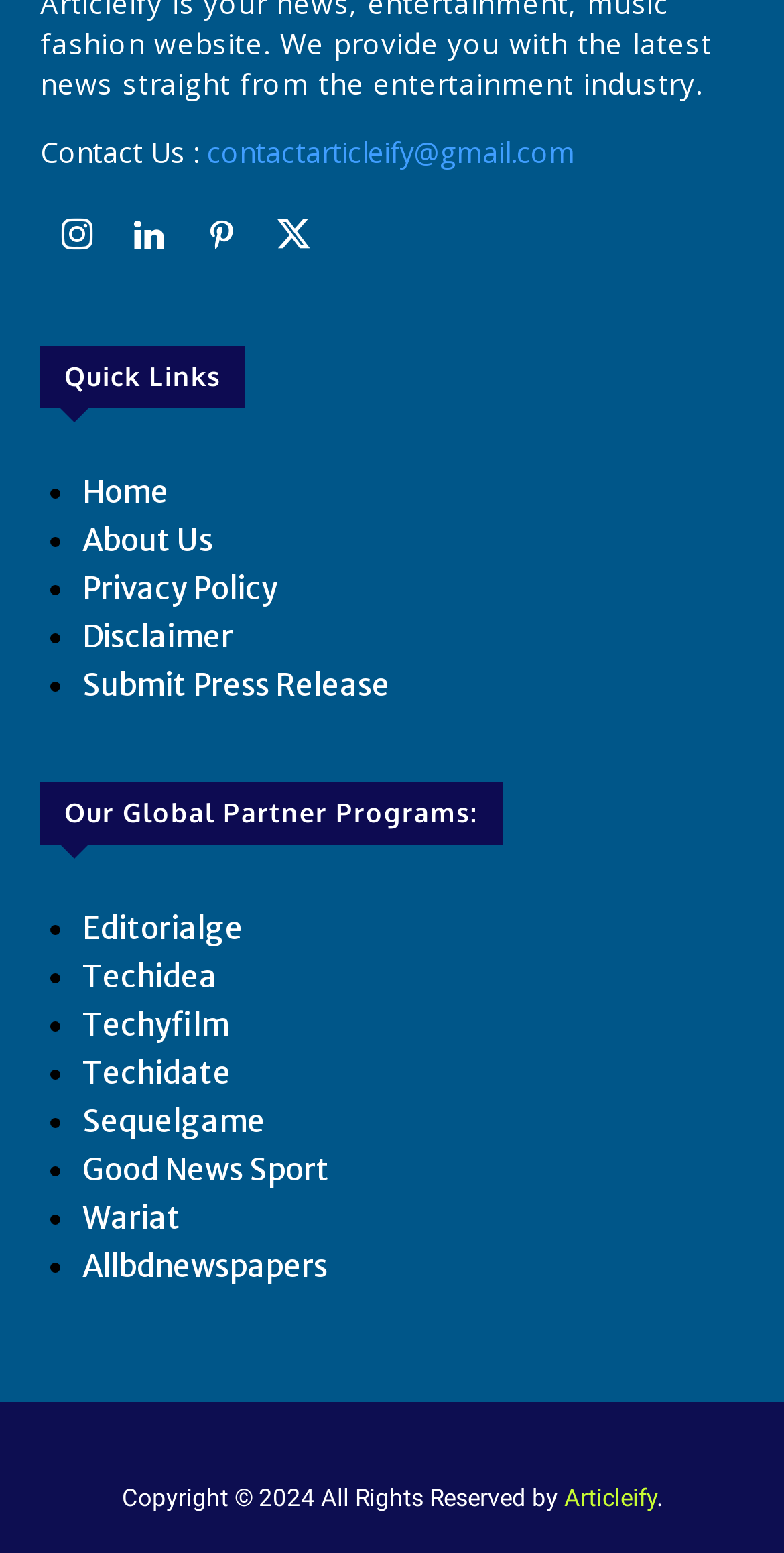Extract the bounding box coordinates for the UI element described as: "Twitter".

[0.328, 0.129, 0.421, 0.176]